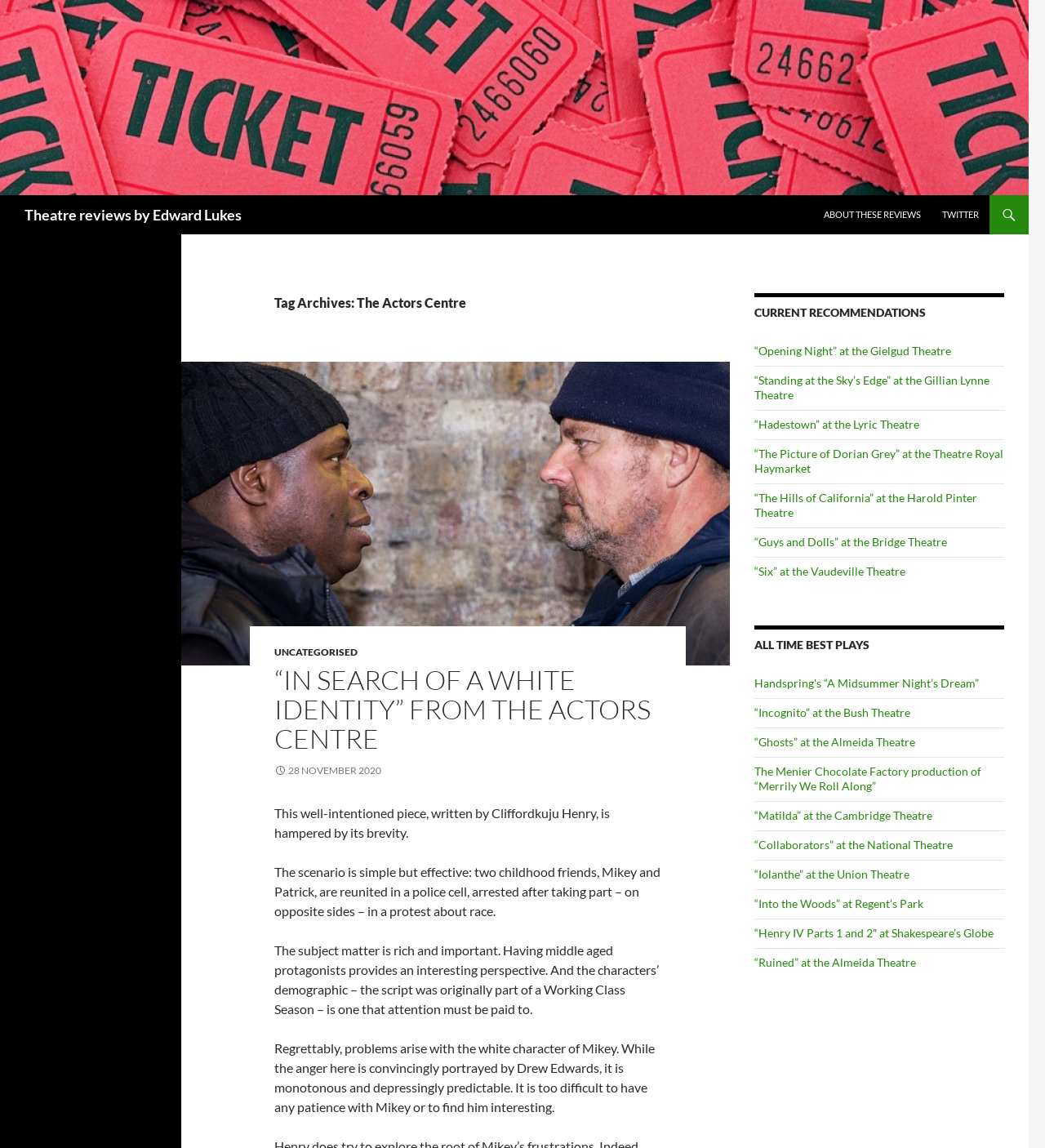Identify the bounding box coordinates of the clickable region required to complete the instruction: "Read the review of 'In Search of a White Identity'". The coordinates should be given as four float numbers within the range of 0 and 1, i.e., [left, top, right, bottom].

[0.262, 0.578, 0.623, 0.658]